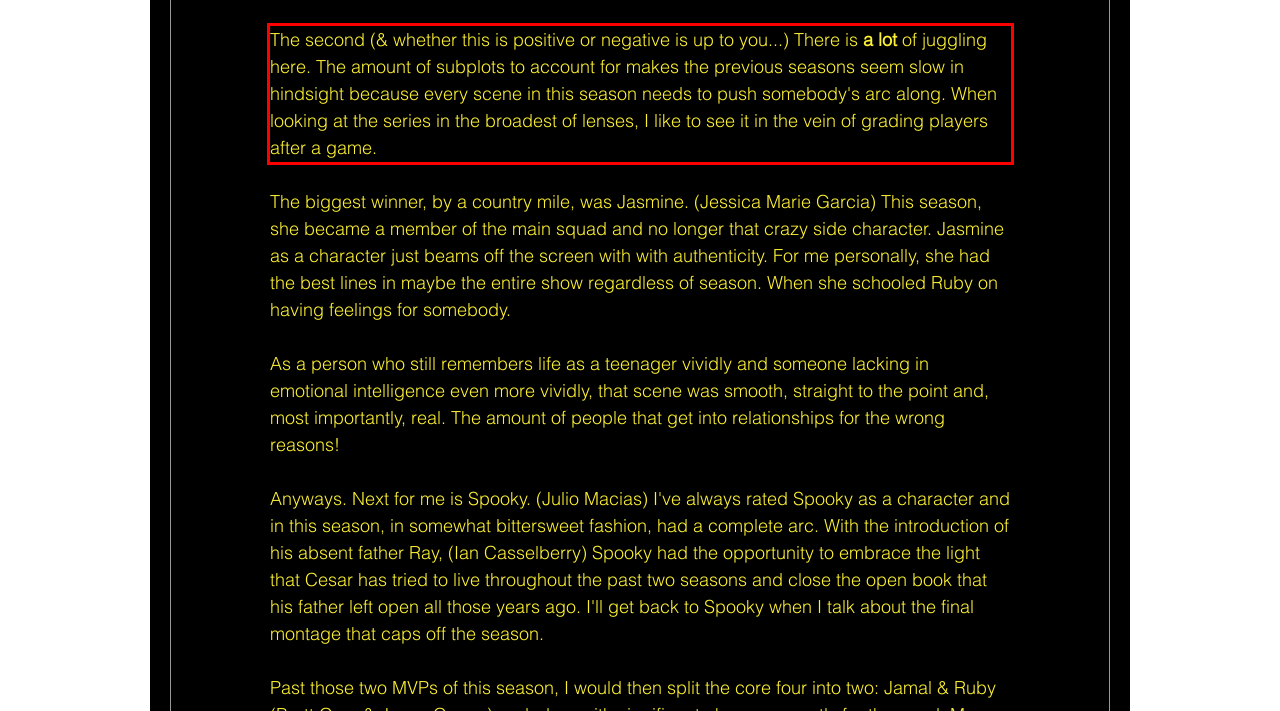Please identify the text within the red rectangular bounding box in the provided webpage screenshot.

The second (& whether this is positive or negative is up to you...) There is a lot of juggling here. The amount of subplots to account for makes the previous seasons seem slow in hindsight because every scene in this season needs to push somebody's arc along. When looking at the series in the broadest of lenses, I like to see it in the vein of grading players after a game.